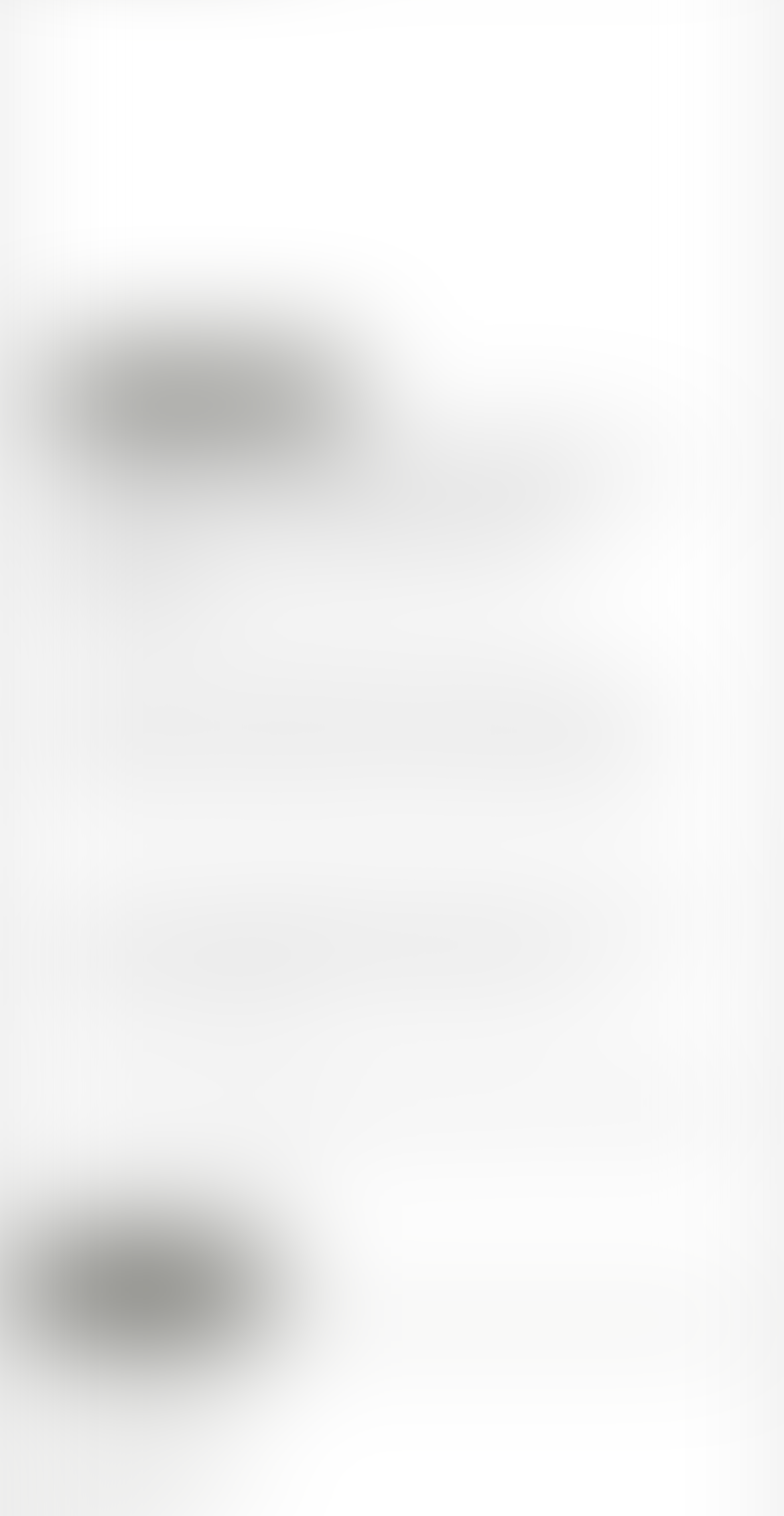Specify the bounding box coordinates of the area to click in order to execute this command: 'View Samaya Samasya Sambhabana article'. The coordinates should consist of four float numbers ranging from 0 to 1, and should be formatted as [left, top, right, bottom].

None